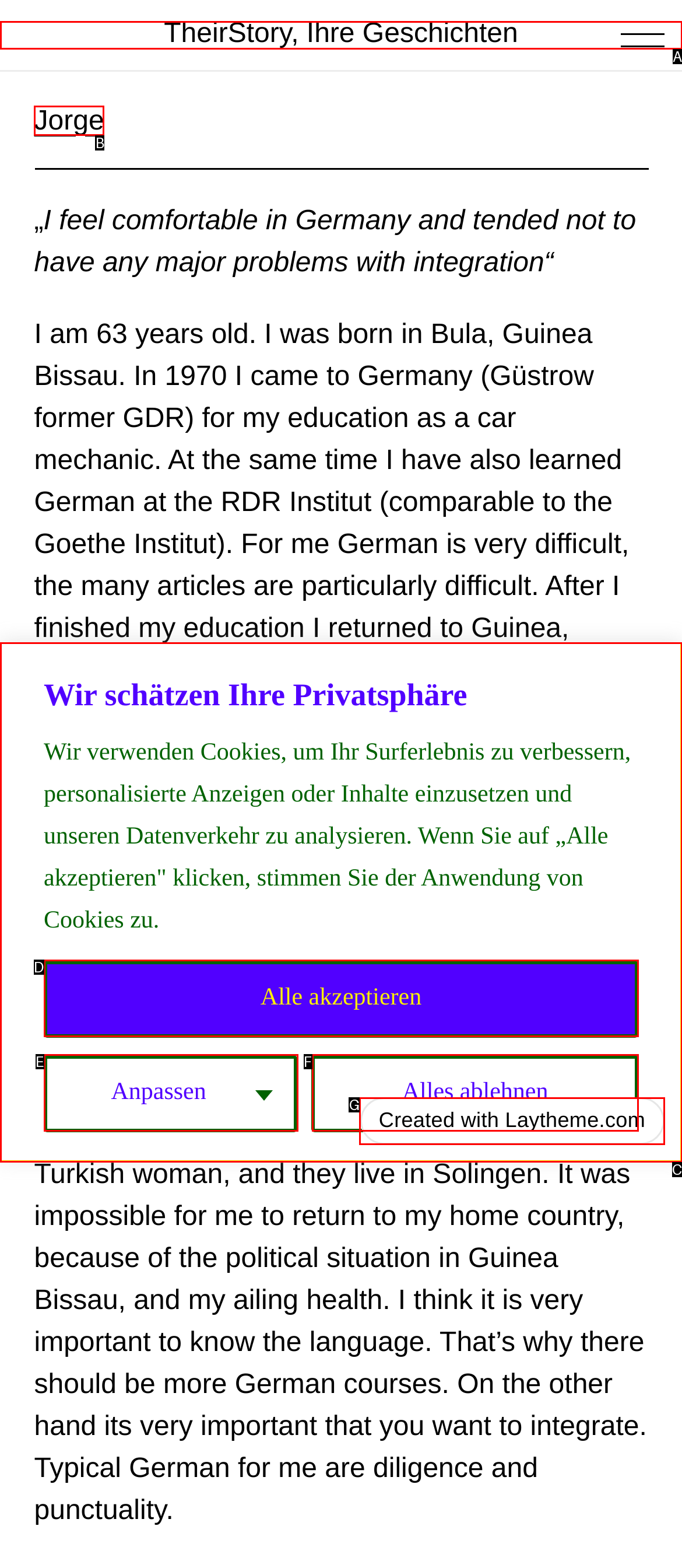Using the description: Jorge, find the HTML element that matches it. Answer with the letter of the chosen option.

B